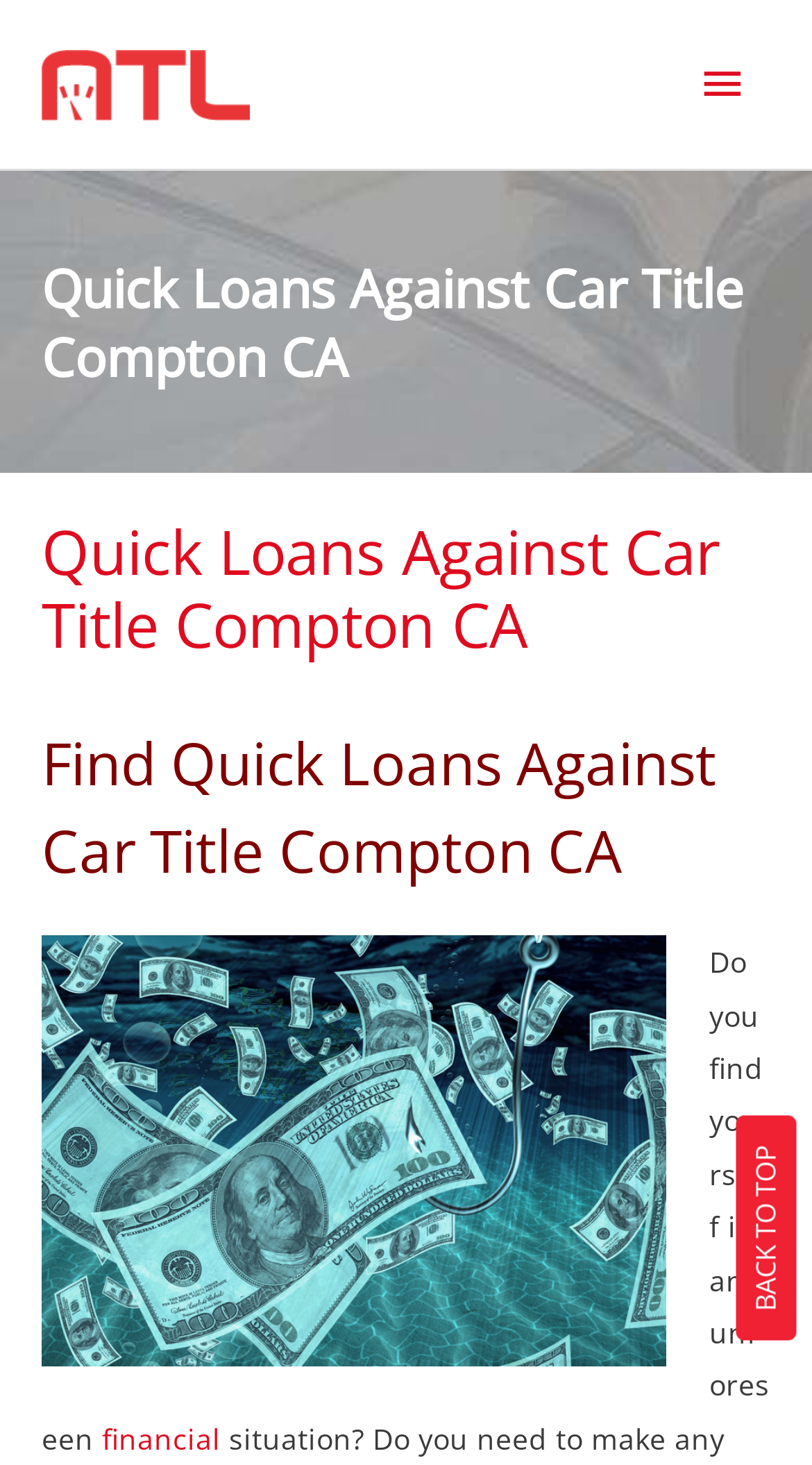Please provide a brief answer to the question using only one word or phrase: 
What is the topic of the webpage?

Quick Loans